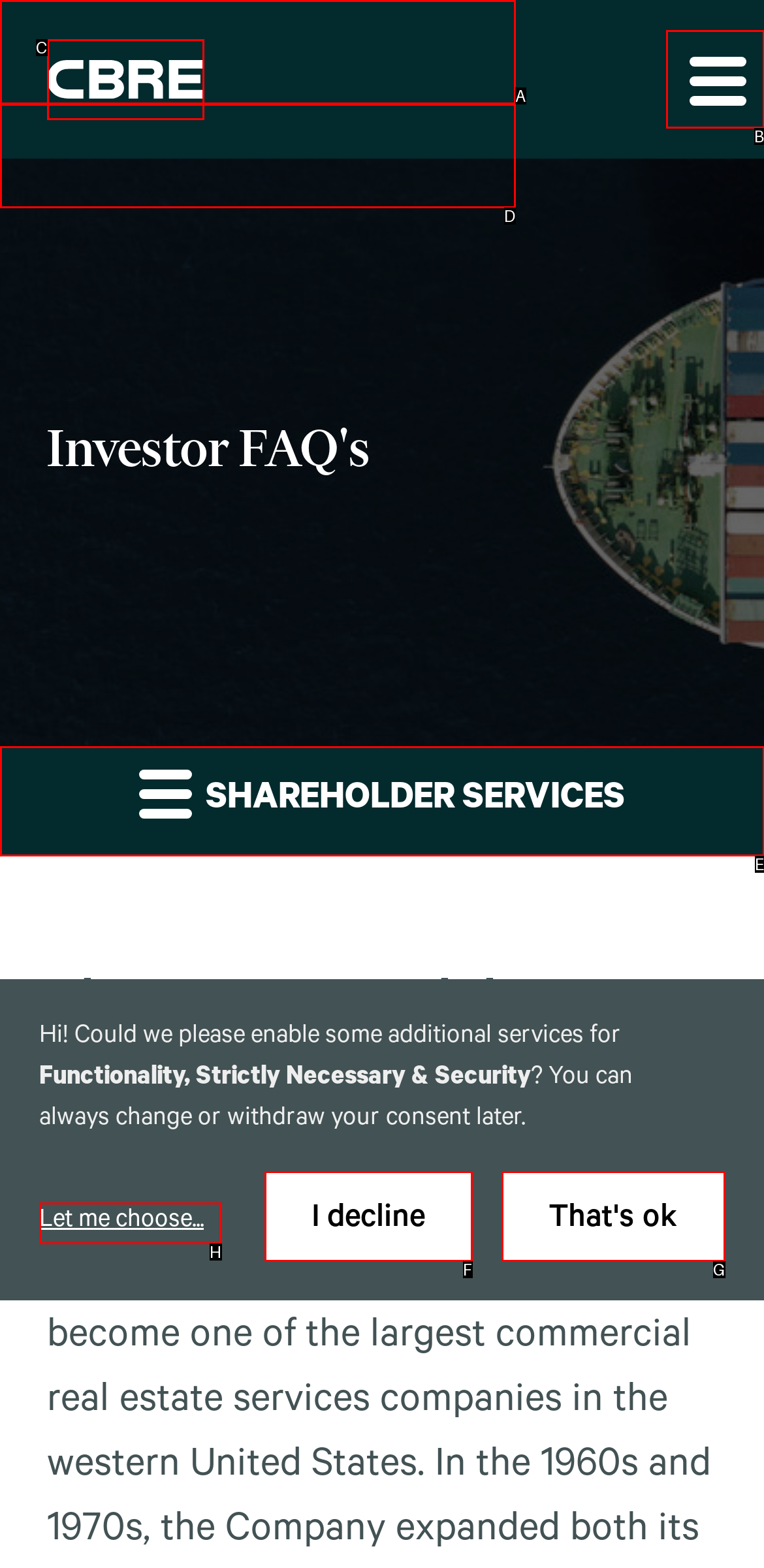Which lettered option should I select to achieve the task: Click on ⊕ according to the highlighted elements in the screenshot?

None